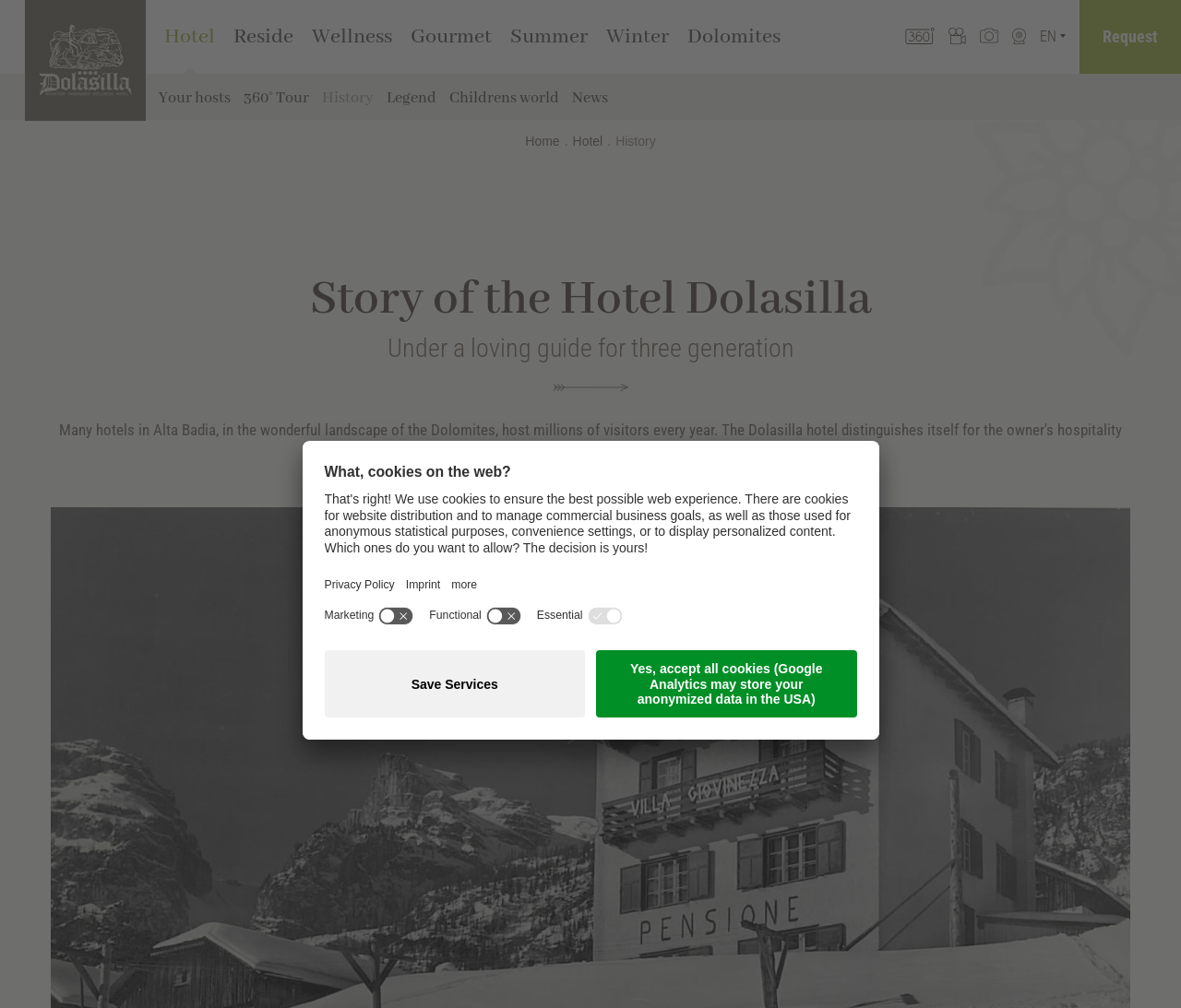What is the name of the hotel?
Using the image as a reference, give a one-word or short phrase answer.

Mountain Panoramic Wellness Hotel Dolasilla